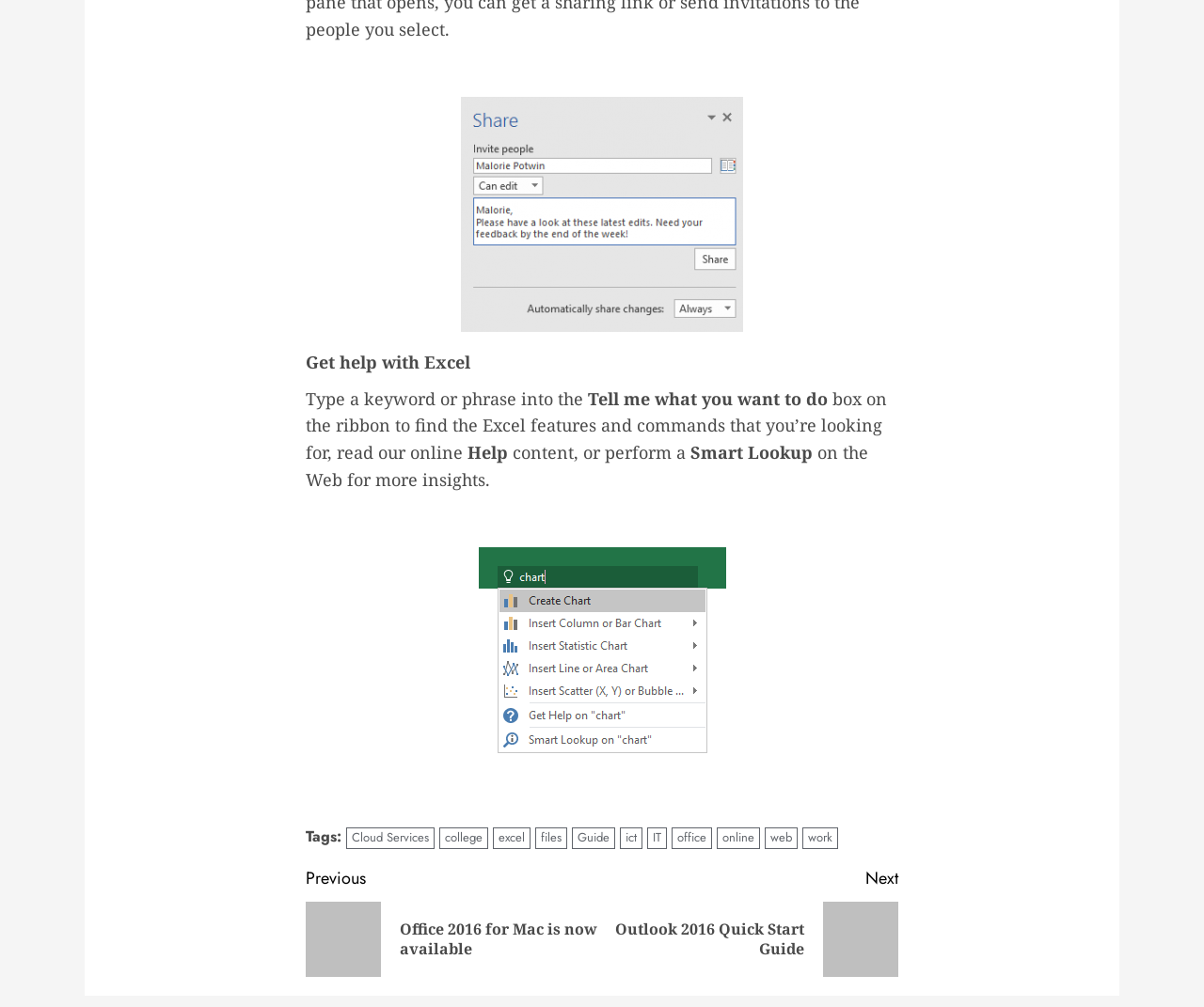Provide a short, one-word or phrase answer to the question below:
What is the purpose of the box on the ribbon?

to find Excel features and commands